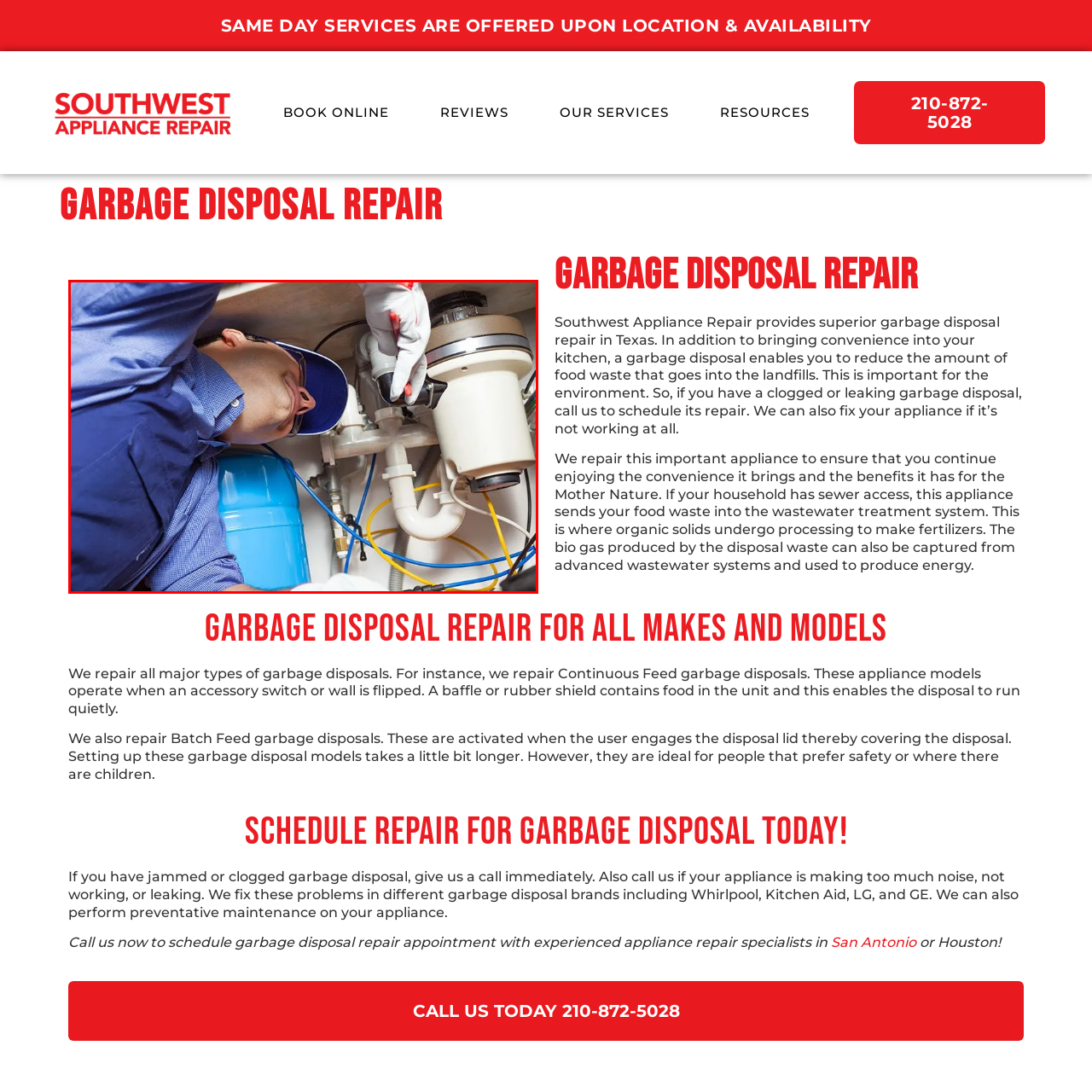Generate a comprehensive caption for the picture highlighted by the red outline.

The image depicts a professional appliance repair technician working diligently on a garbage disposal system under a kitchen sink. Dressed in a blue shirt and a cap, the technician is focused on skillfully adjusting components of the appliance, showcasing expertise in handling repairs. The environment is typical of residential plumbing work, featuring various pipes and a water filter tank beneath the sink. This visual representation aligns with the service offered by Southwest Appliance Repair, emphasizing their commitment to providing efficient garbage disposal repair services across Texas. The company highlights the importance of such appliances in reducing food waste and contributing positively to the environment, ensuring that homeowners can rely on their functionality.